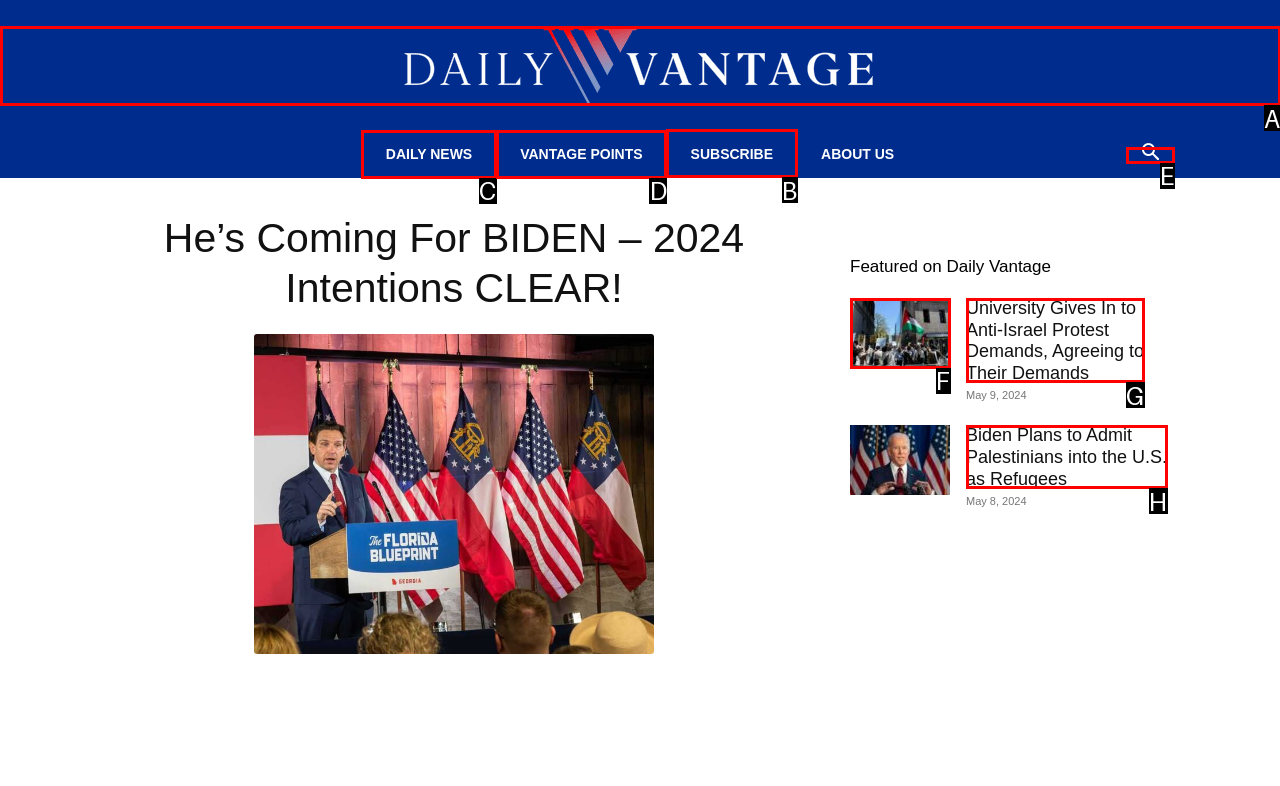Decide which UI element to click to accomplish the task: Subscribe to Daily Vantage
Respond with the corresponding option letter.

B